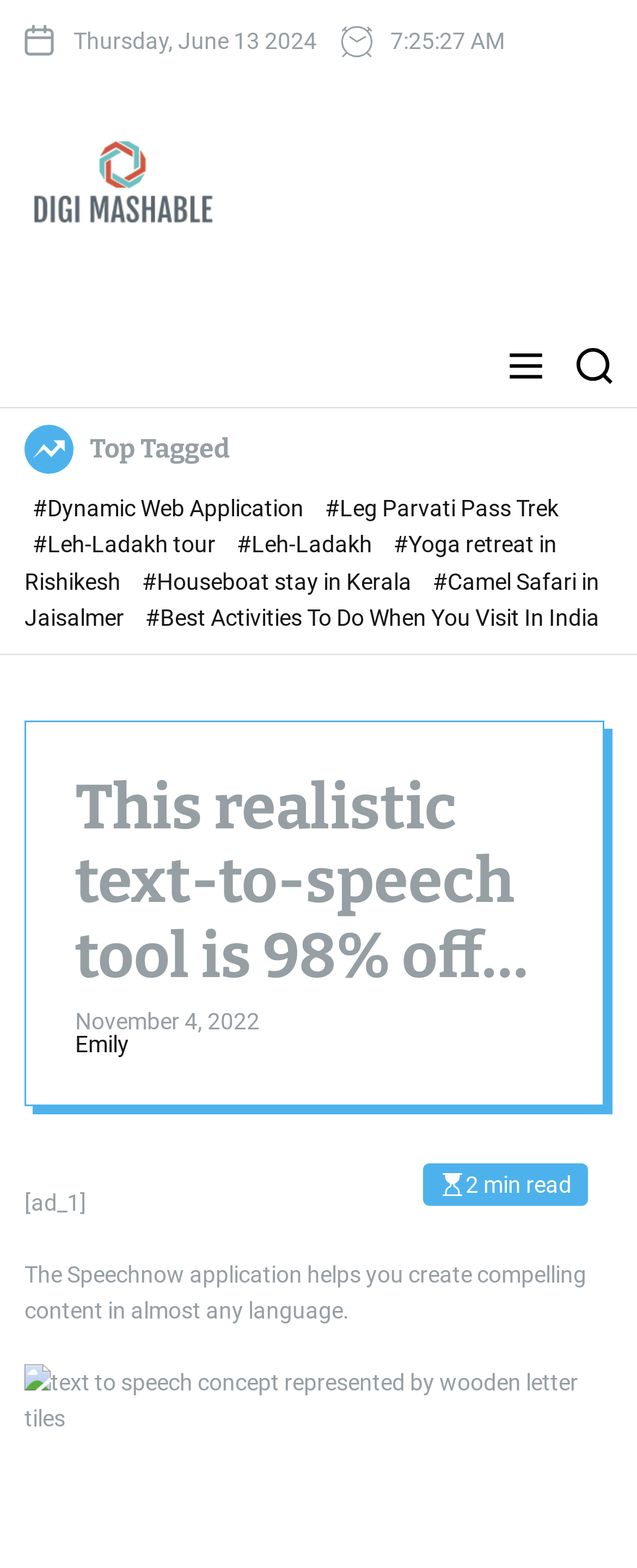Identify and provide the text of the main header on the webpage.

This realistic text-to-speech tool is 98% off today